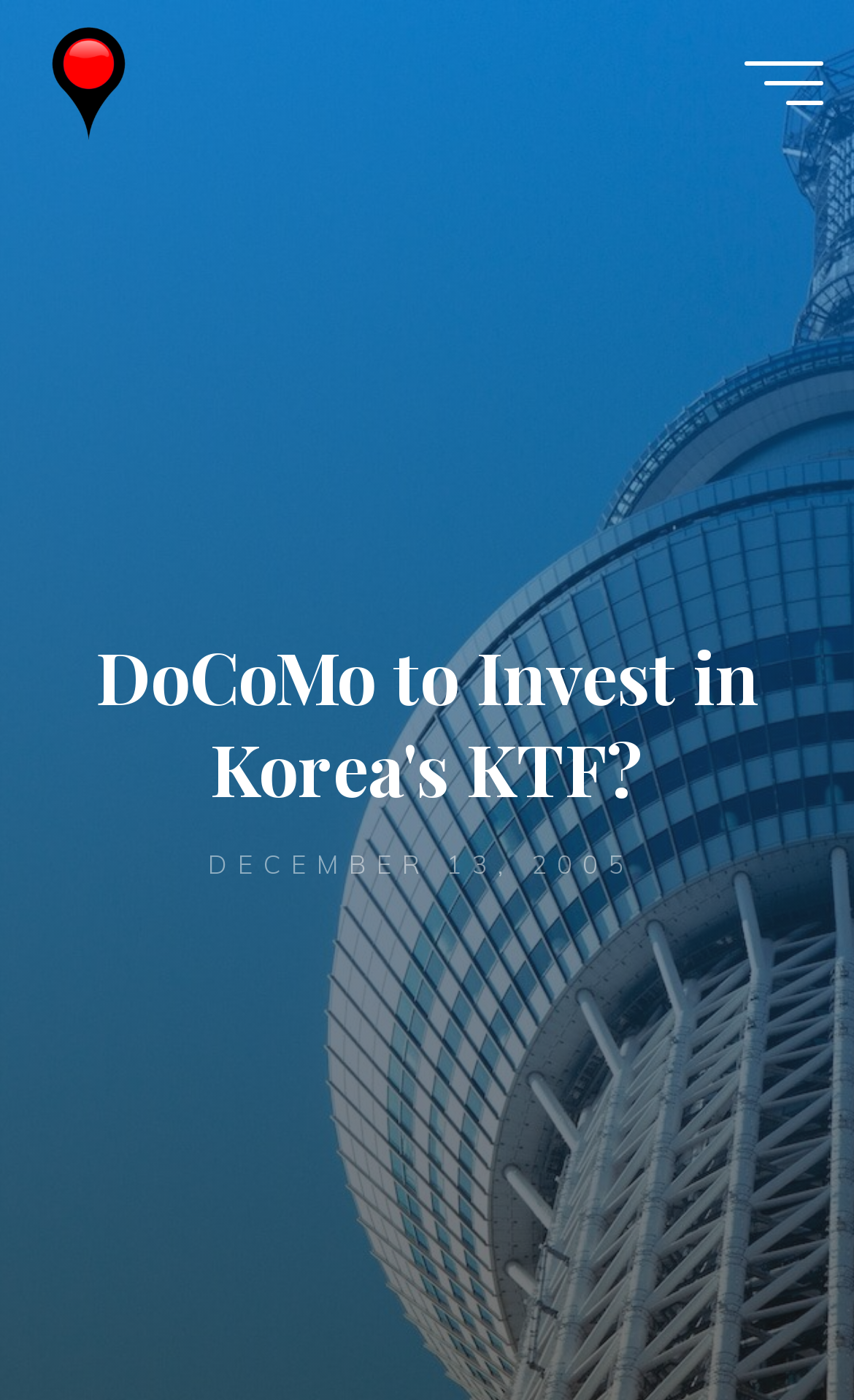Produce an extensive caption that describes everything on the webpage.

The webpage is about NTT DoCoMo Inc.'s potential investment in South Korea's KTF Co. Ltd. At the top-left corner, there is a link and an image, both labeled "Wireless Watch Japan". Another link with the same label is located to the right of these elements. 

On the top-right side, there is a button labeled "Main menu". Below the top elements, there is a time element with a static text "DECEMBER 13, 2005". 

At the bottom of the page, there is a button labeled "Back to Top".